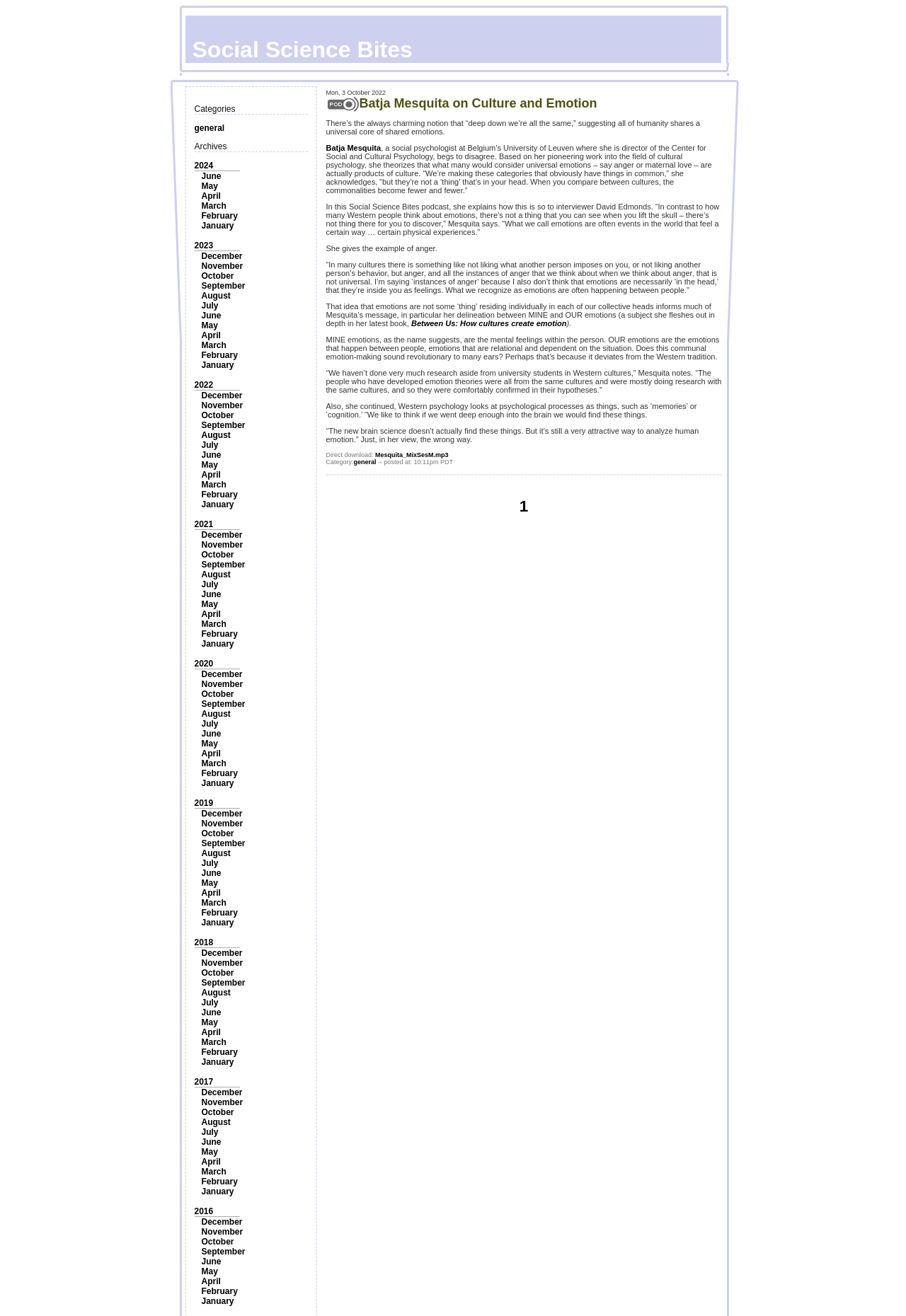How many months are listed under 2024?
Look at the image and answer the question using a single word or phrase.

1